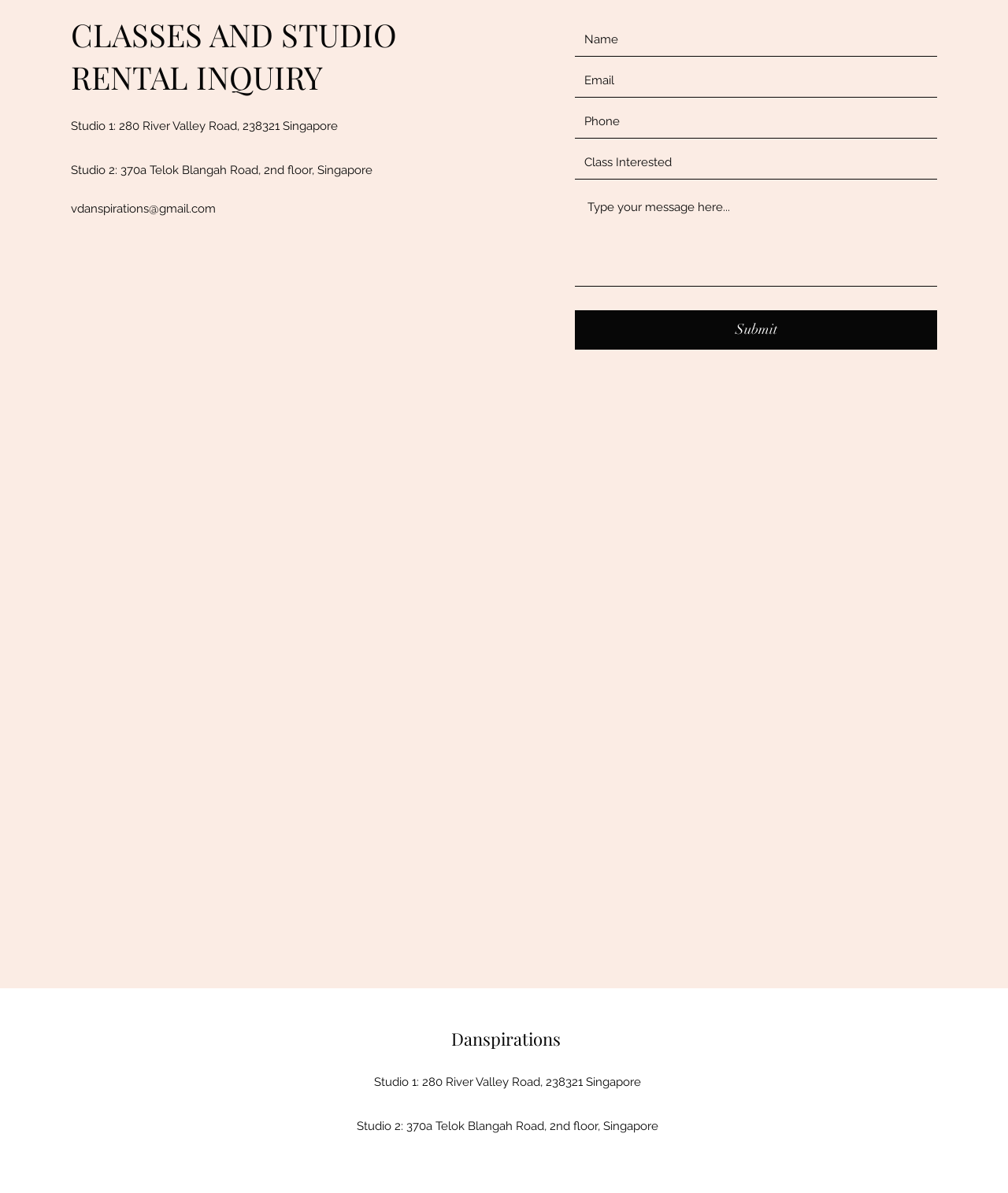Kindly respond to the following question with a single word or a brief phrase: 
What is the purpose of the form?

Class and studio rental inquiry